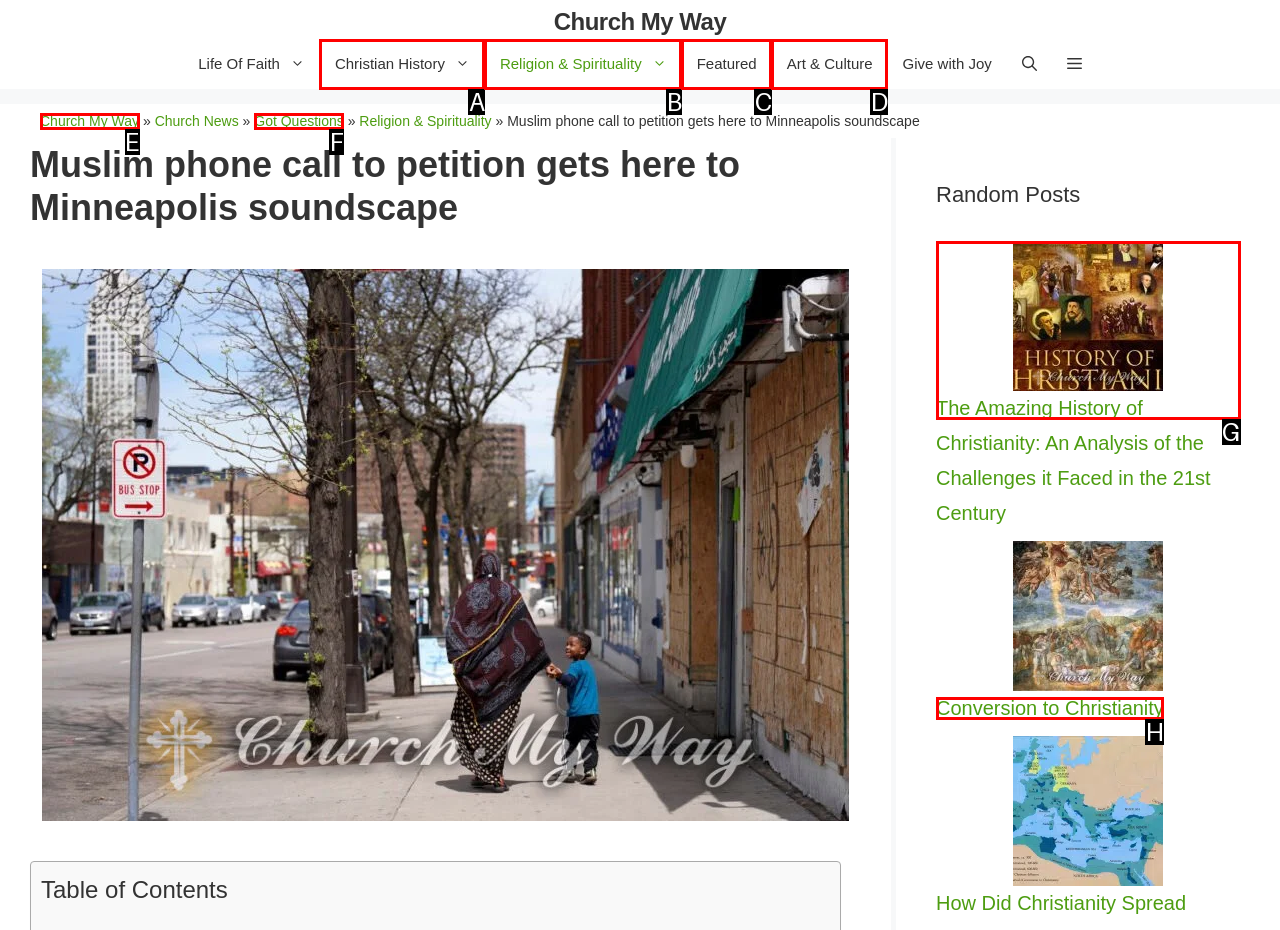Pick the option that best fits the description: Featured. Reply with the letter of the matching option directly.

C